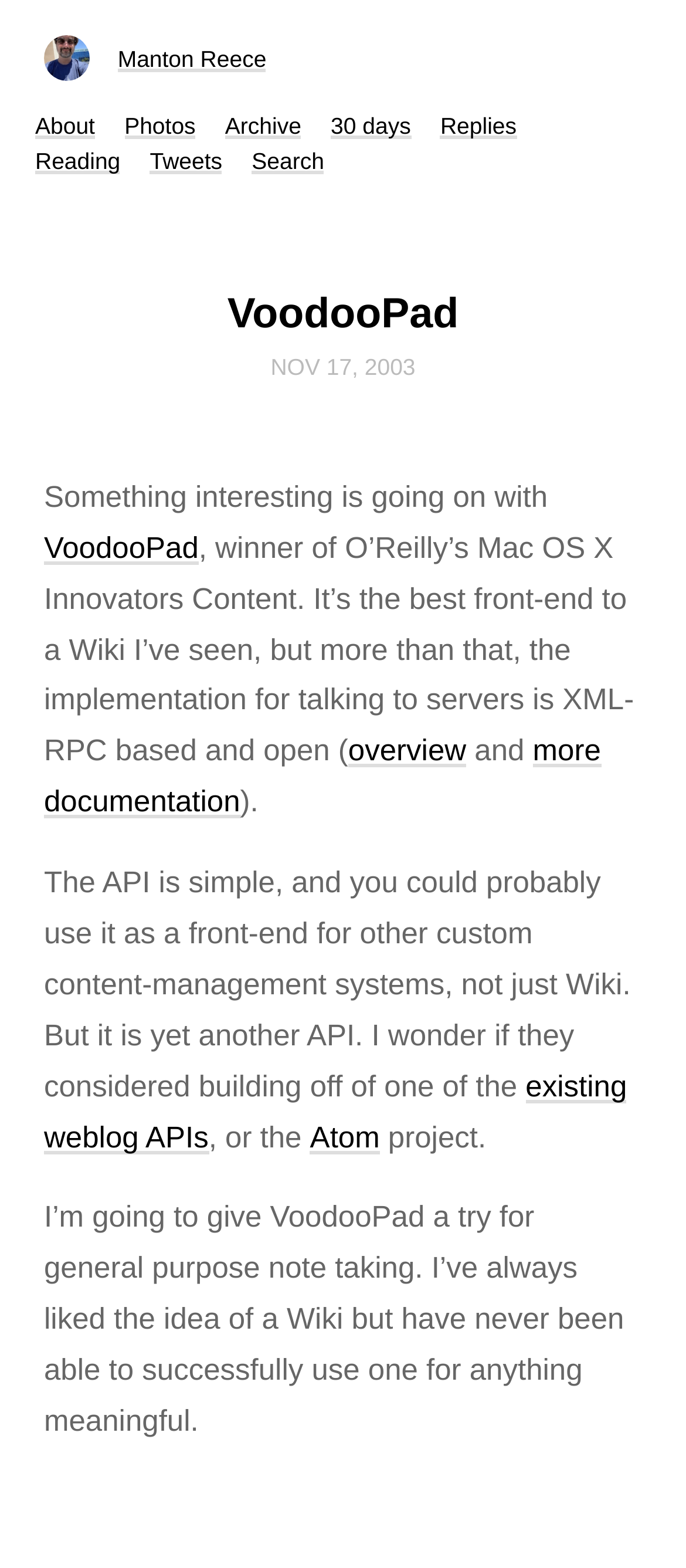What is the implementation for talking to servers based on?
Please give a detailed and elaborate answer to the question based on the image.

The answer can be found in the article section of the webpage, where it is mentioned that 'the implementation for talking to servers is XML-RPC based and open.'